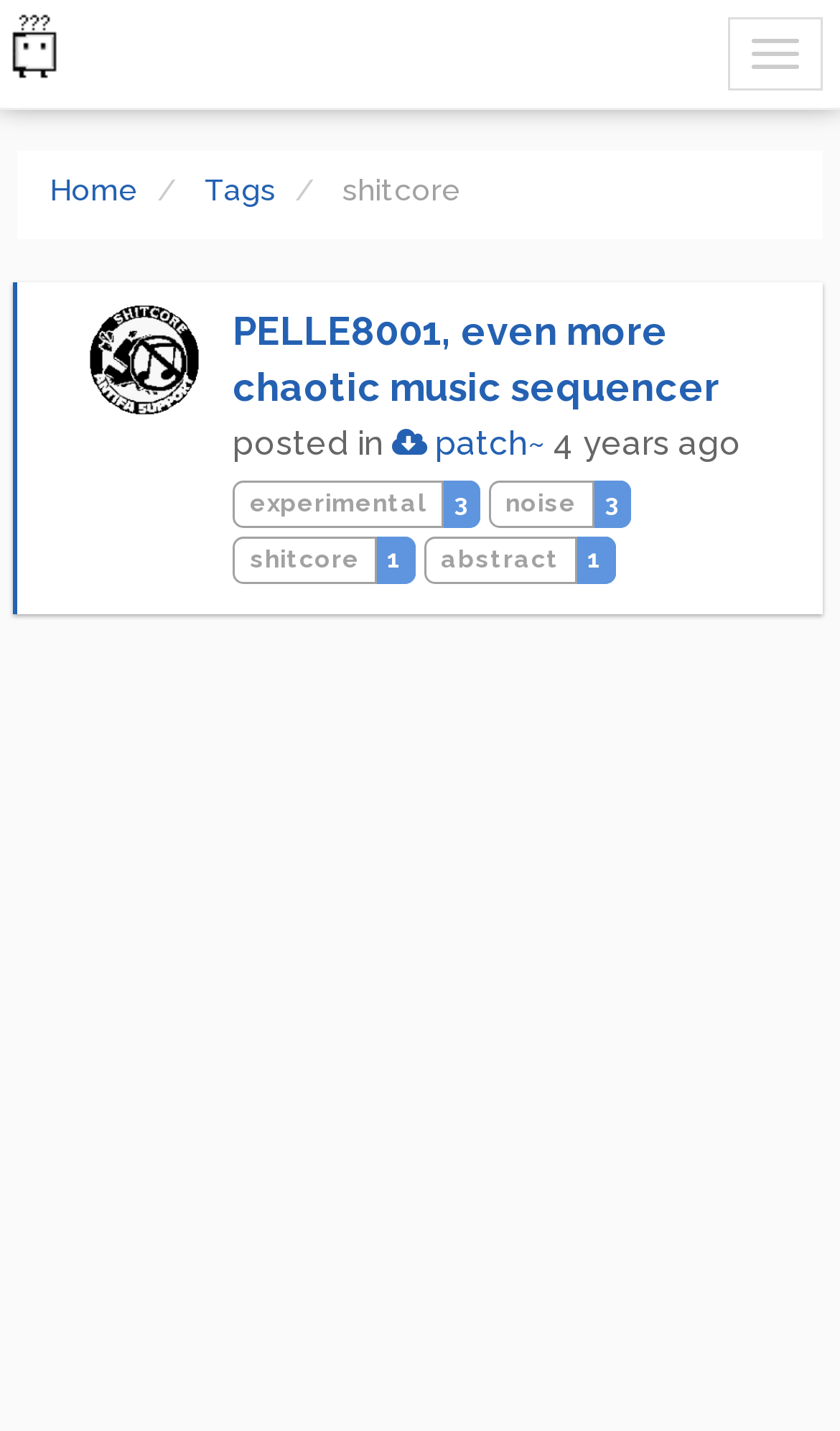How many links are on the webpage? From the image, respond with a single word or brief phrase.

9